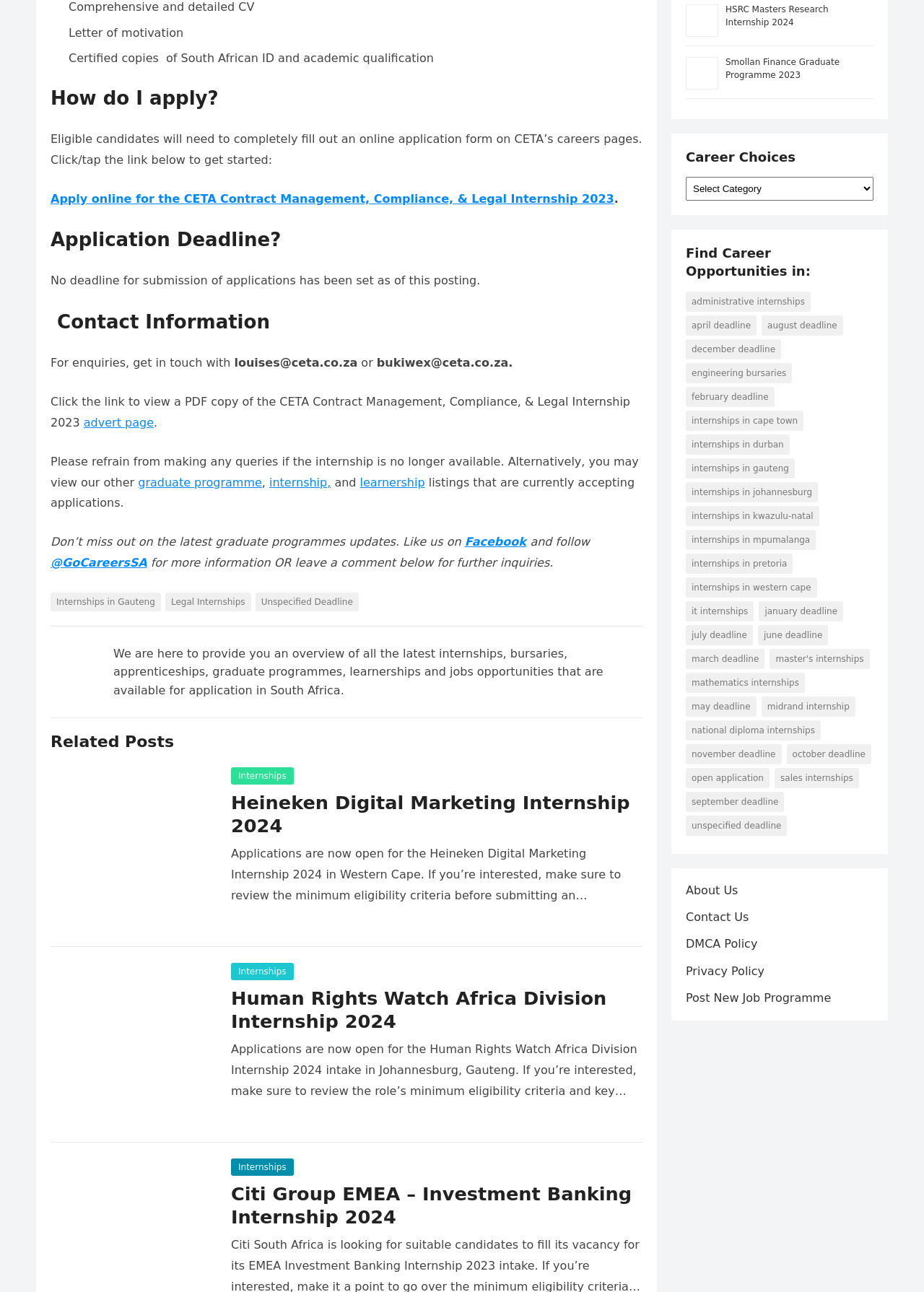Identify the bounding box coordinates for the UI element mentioned here: "Internships in Cape Town". Provide the coordinates as four float values between 0 and 1, i.e., [left, top, right, bottom].

[0.742, 0.318, 0.87, 0.333]